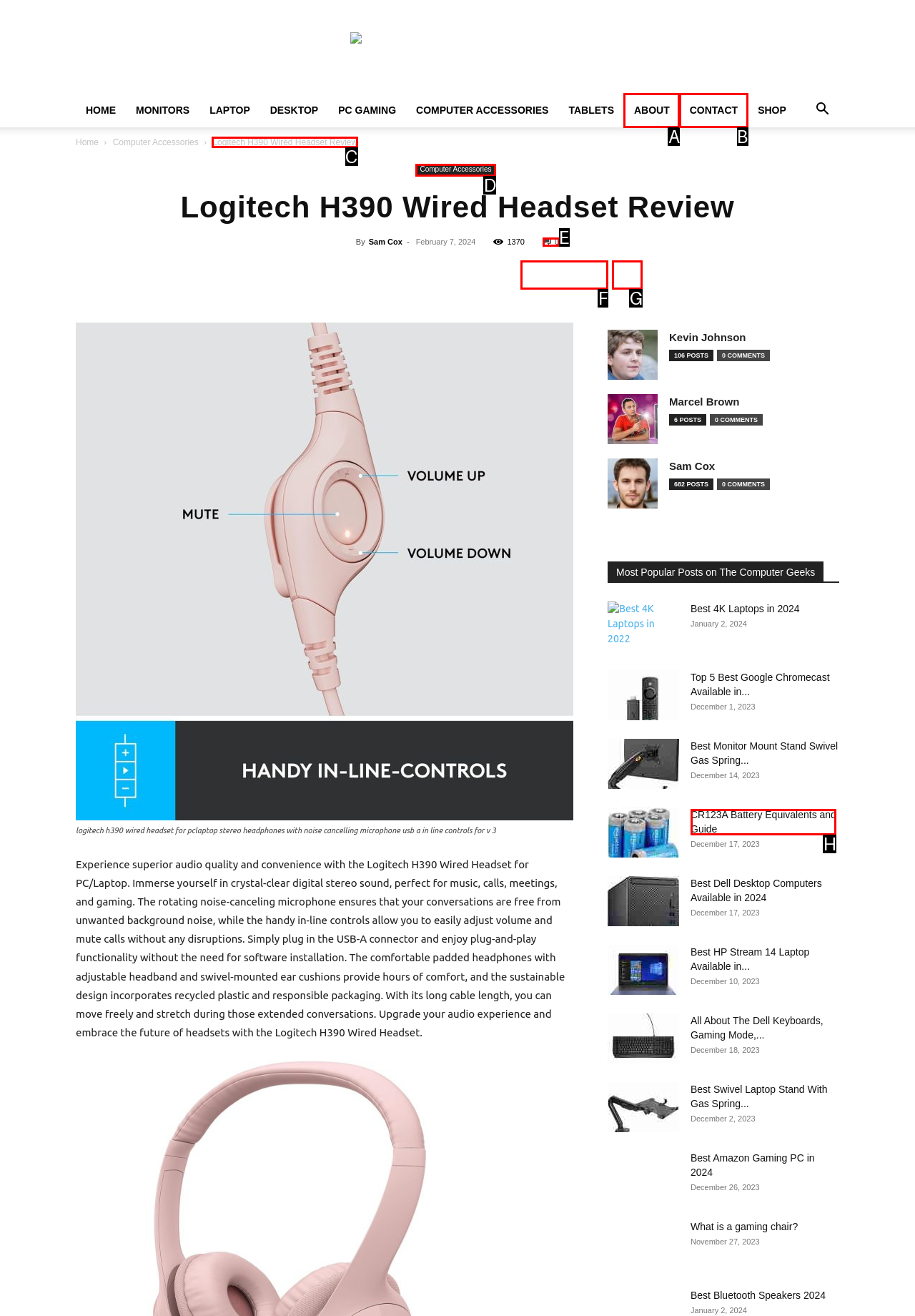For the task: View the 'Logitech H390 Wired Headset Review', identify the HTML element to click.
Provide the letter corresponding to the right choice from the given options.

C